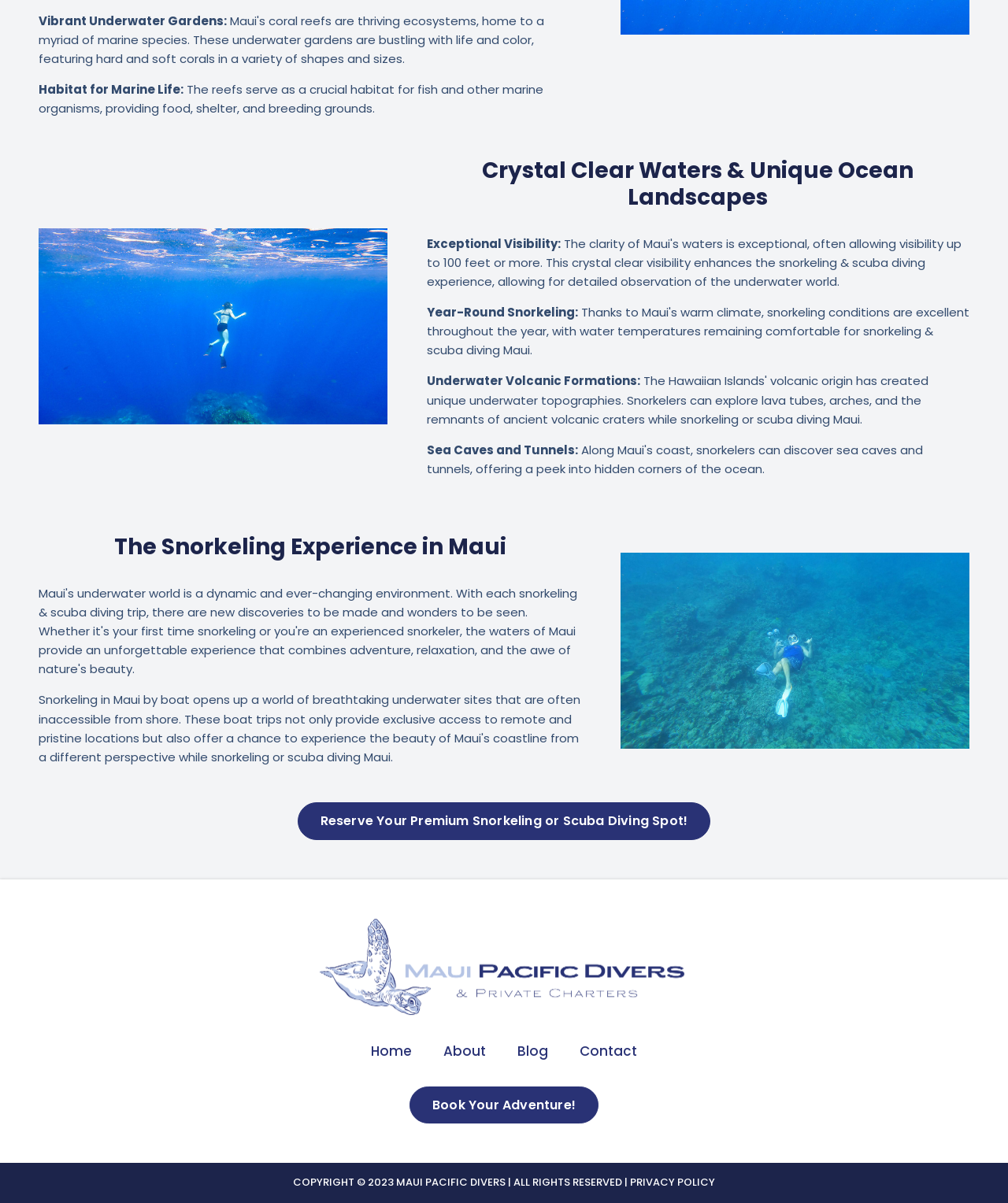Locate the UI element described as follows: "Book Your Adventure!". Return the bounding box coordinates as four float numbers between 0 and 1 in the order [left, top, right, bottom].

[0.406, 0.903, 0.594, 0.934]